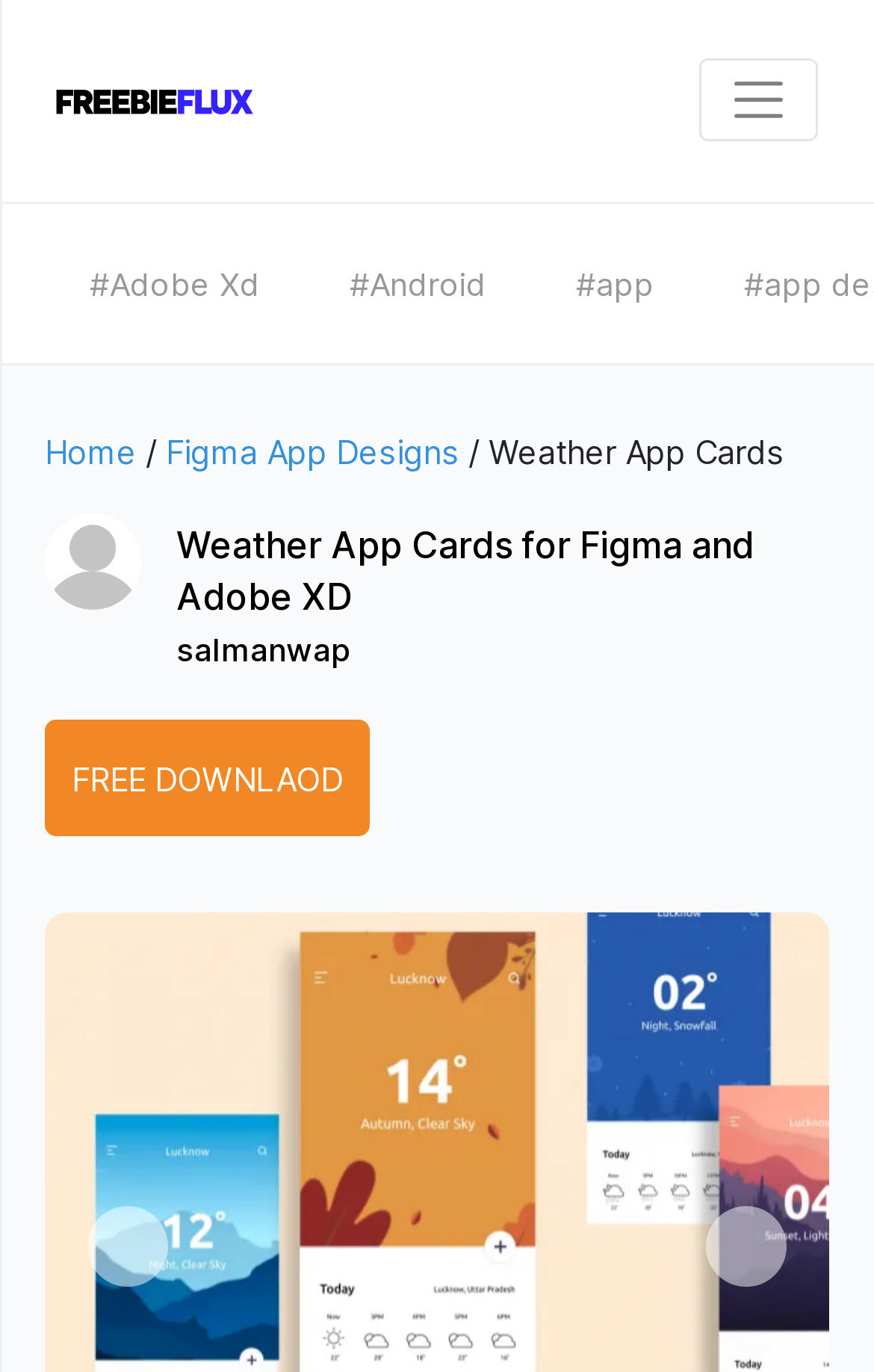Give a one-word or phrase response to the following question: What is the action that can be performed on the freebie?

Free download